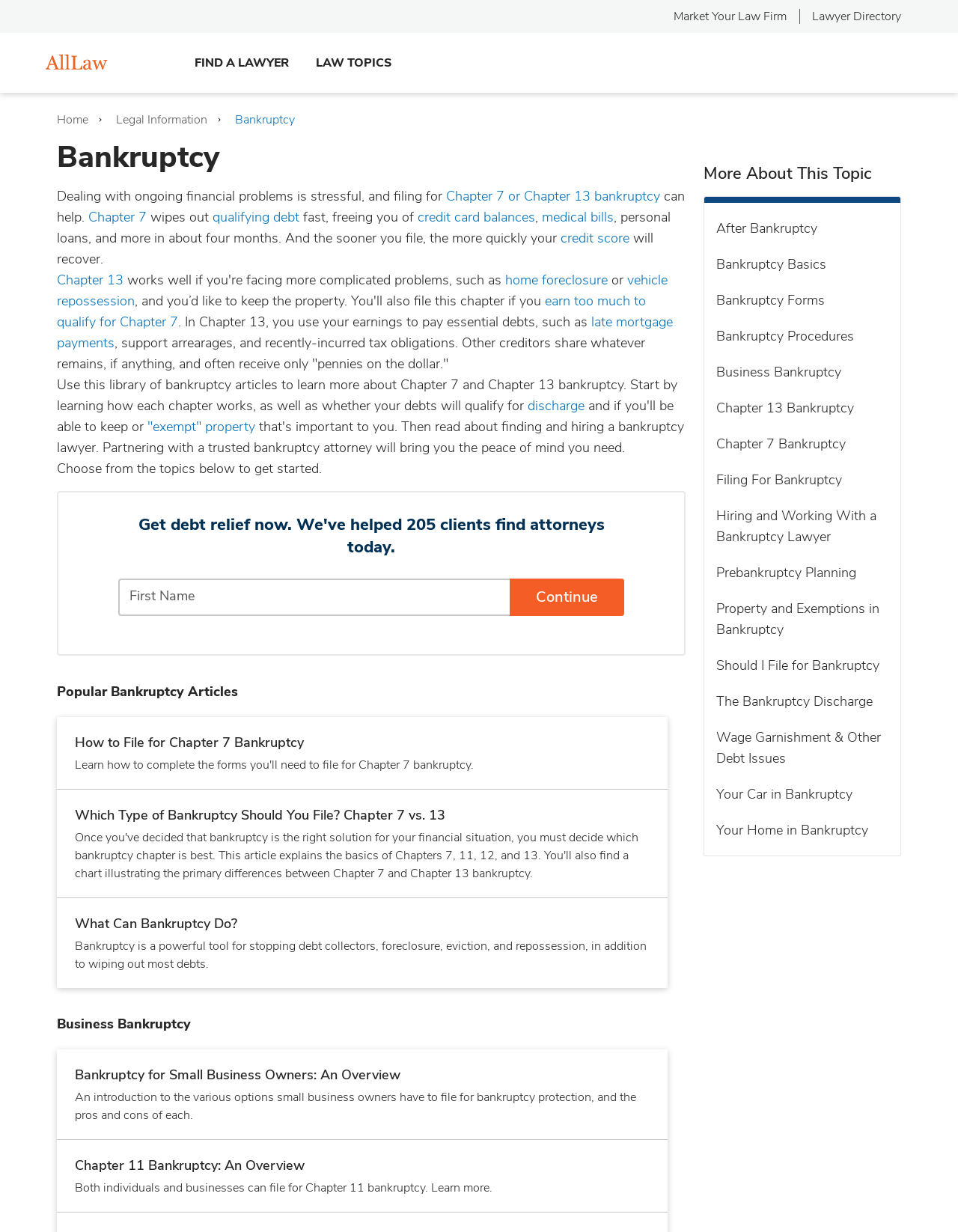What type of debts are paid in Chapter 13 bankruptcy?
Look at the image and respond with a one-word or short phrase answer.

Essential debts